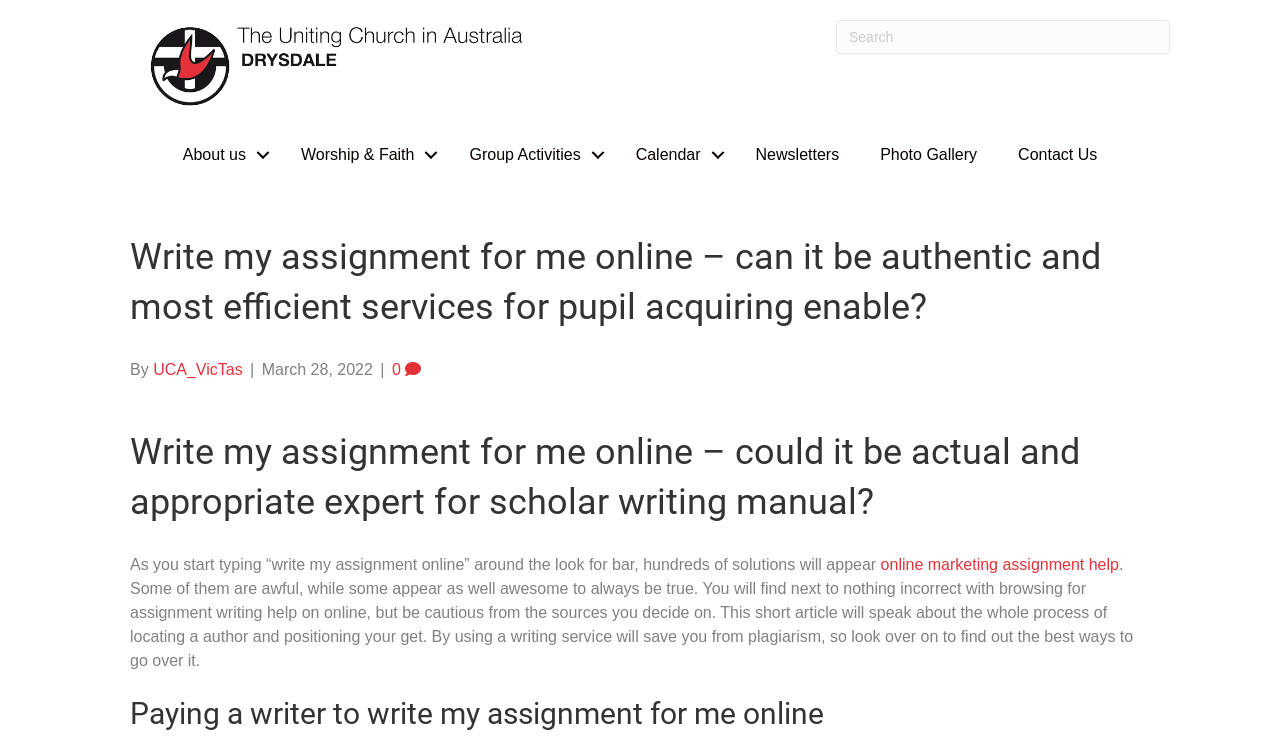Determine the bounding box coordinates of the clickable element to complete this instruction: "Search for something". Provide the coordinates in the format of four float numbers between 0 and 1, [left, top, right, bottom].

[0.653, 0.027, 0.914, 0.073]